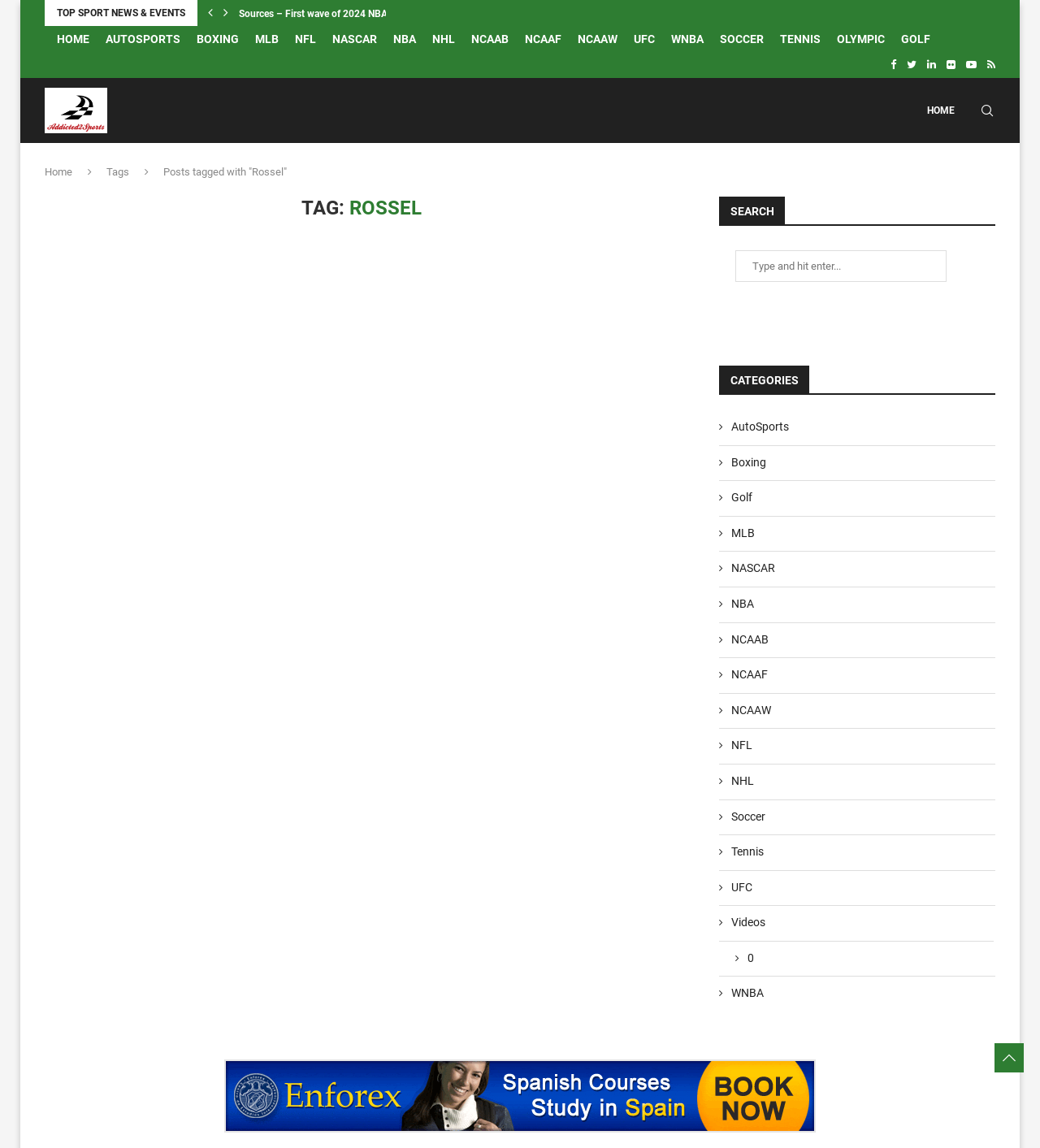Provide a brief response in the form of a single word or phrase:
How many categories are listed in the 'CATEGORIES' section?

15